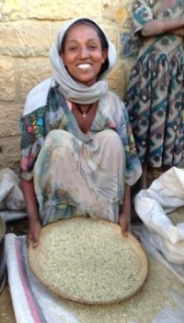Describe the image with as much detail as possible.

In this vibrant image, a smiling woman sits proudly on the ground, holding a flat woven basket filled with grains, possibly rice or another staple food. She wears a light-colored dress and a headscarf, showcasing her cheerful demeanor and connection to her surroundings. Behind her, other individuals can be seen, suggesting a communal atmosphere, likely in a marketplace or community setting. This scene reflects the significance of local agricultural practices and the hard work of women in food production, illustrating the vital role they play in their communities. The natural stone wall in the background adds context to the rural or semi-urban environment, emphasizing the daily life and traditions of the region.